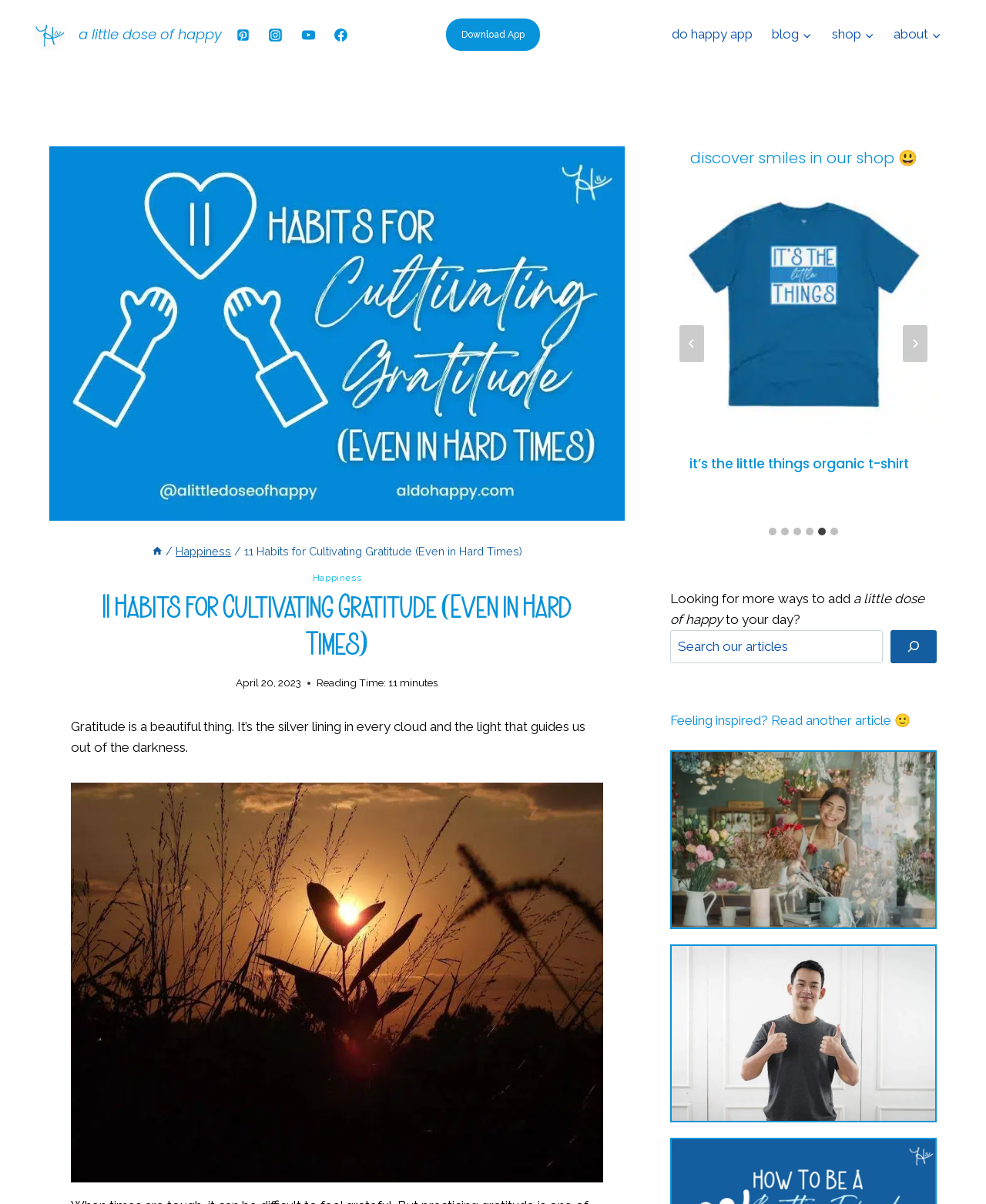How many social media links are available?
Please respond to the question with a detailed and well-explained answer.

I counted the number of social media links available on the webpage, which are Pinterest, Instagram, YouTube, Facebook, and a little dose of happy H logo.